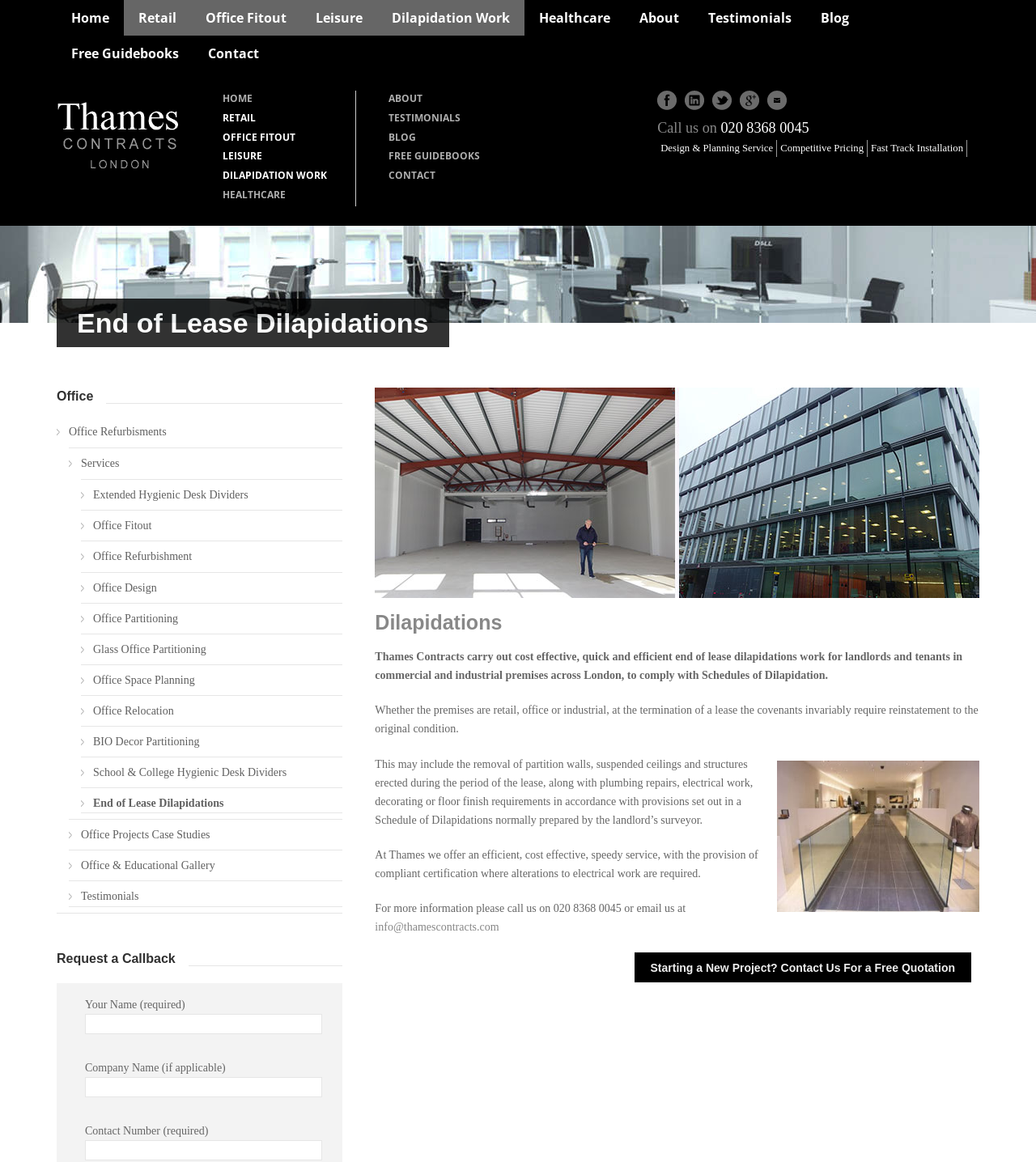Bounding box coordinates are specified in the format (top-left x, top-left y, bottom-right x, bottom-right y). All values are floating point numbers bounded between 0 and 1. Please provide the bounding box coordinate of the region this sentence describes: About

[0.375, 0.079, 0.408, 0.091]